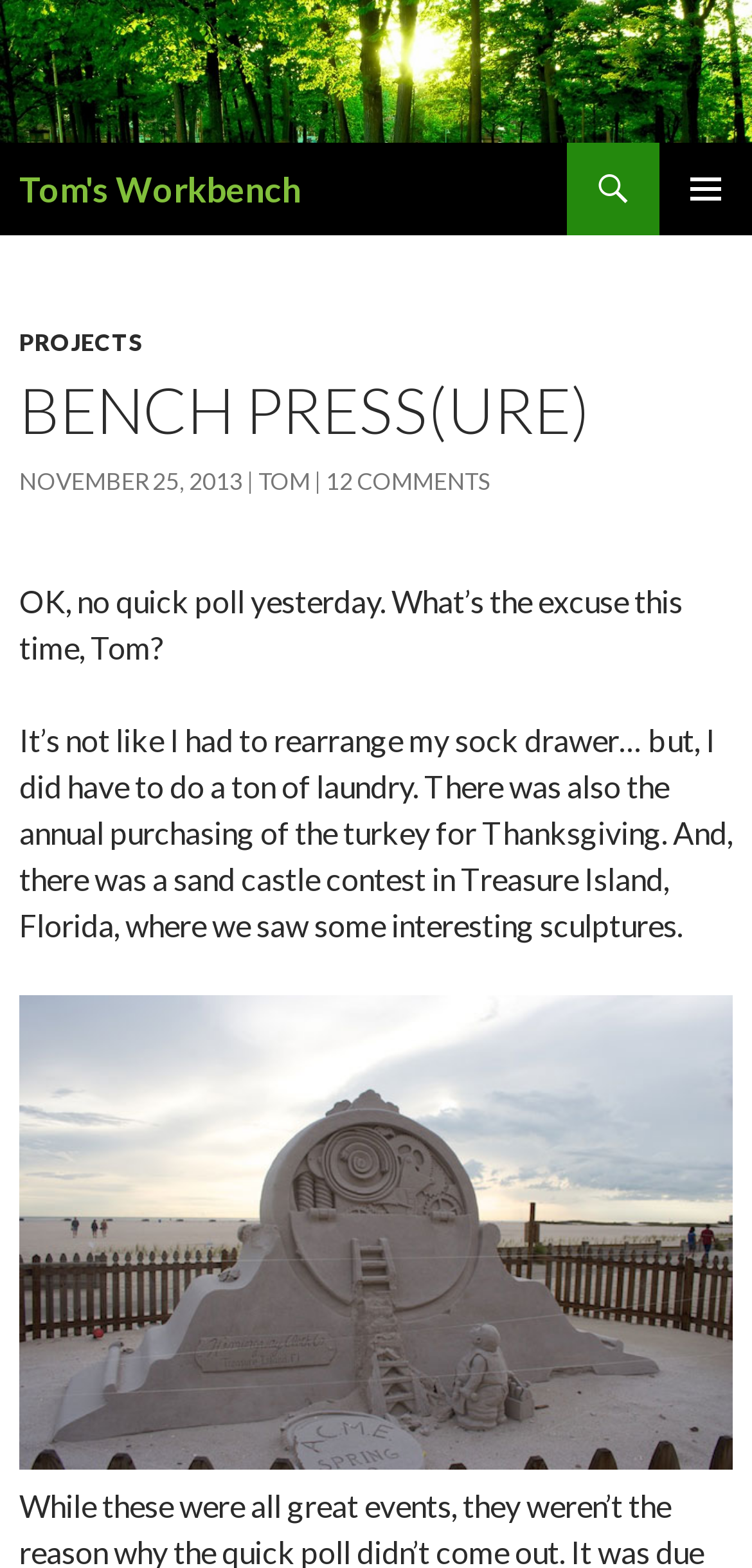Give a short answer to this question using one word or a phrase:
What is the number of comments?

12